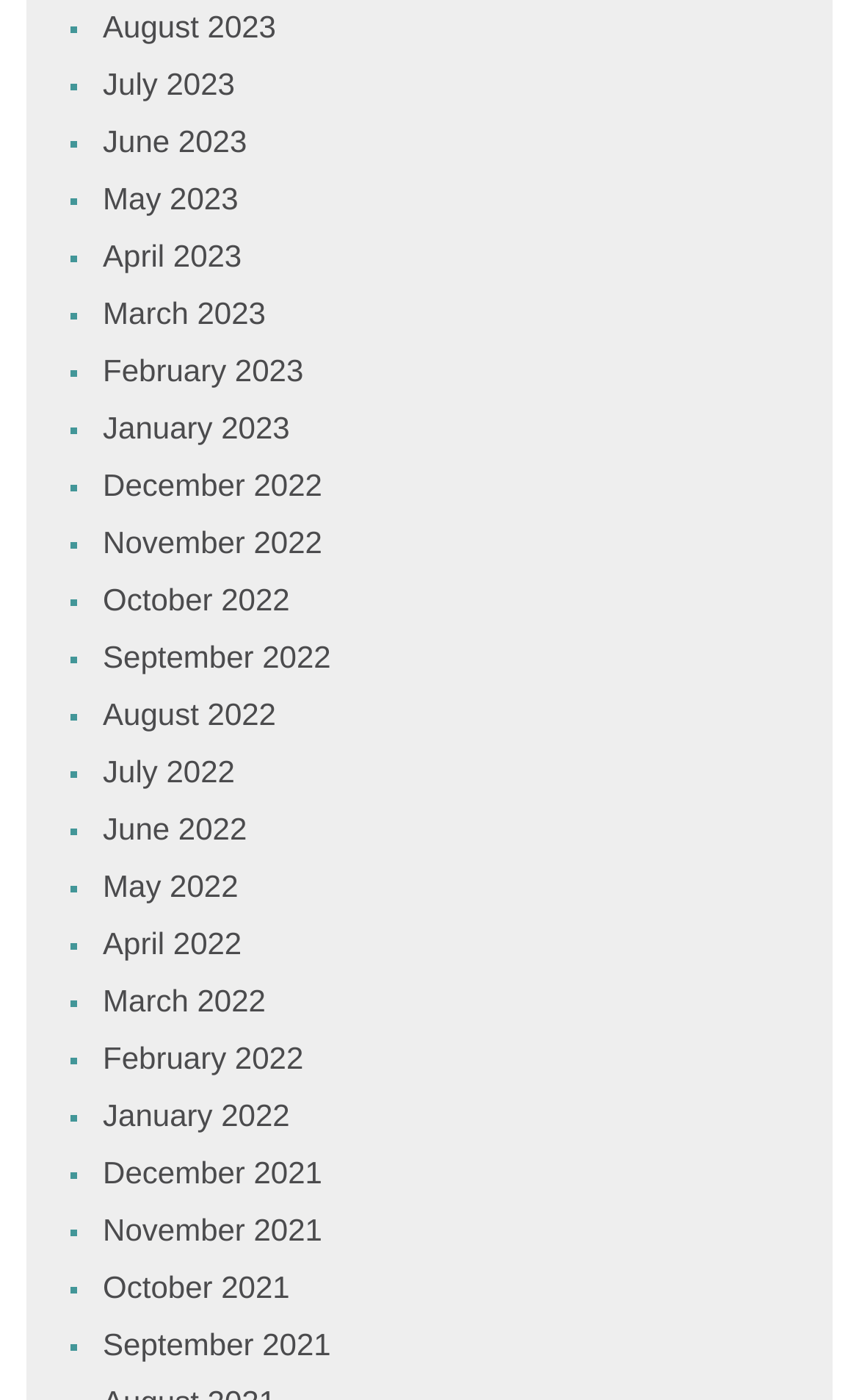Identify the bounding box coordinates of the section to be clicked to complete the task described by the following instruction: "View December 2021". The coordinates should be four float numbers between 0 and 1, formatted as [left, top, right, bottom].

[0.12, 0.825, 0.375, 0.85]